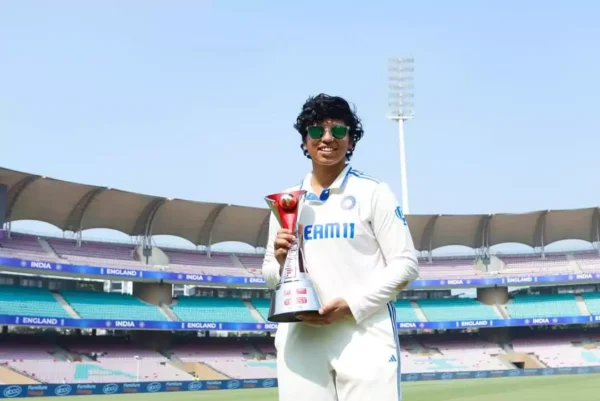Describe all the elements in the image extensively.

In this vibrant image, a young cricketer stands proudly on the field, capturing a moment of triumph and celebration. Dressed in a white cricket uniform adorned with the name "TEAM11," the player clutches a shiny trophy high, showcasing their impressive achievement. With a backdrop of a well-maintained cricket stadium under a clear blue sky, vibrant seating fills the stands, indicating a lively atmosphere. The player's confident smile and sunglasses add a touch of flair to this victorious scene, highlighting the joy of sporting success in a match against England. This image reflects not only personal achievement but also the spirit of cricket, celebrating the journey and dedication involved in the sport.